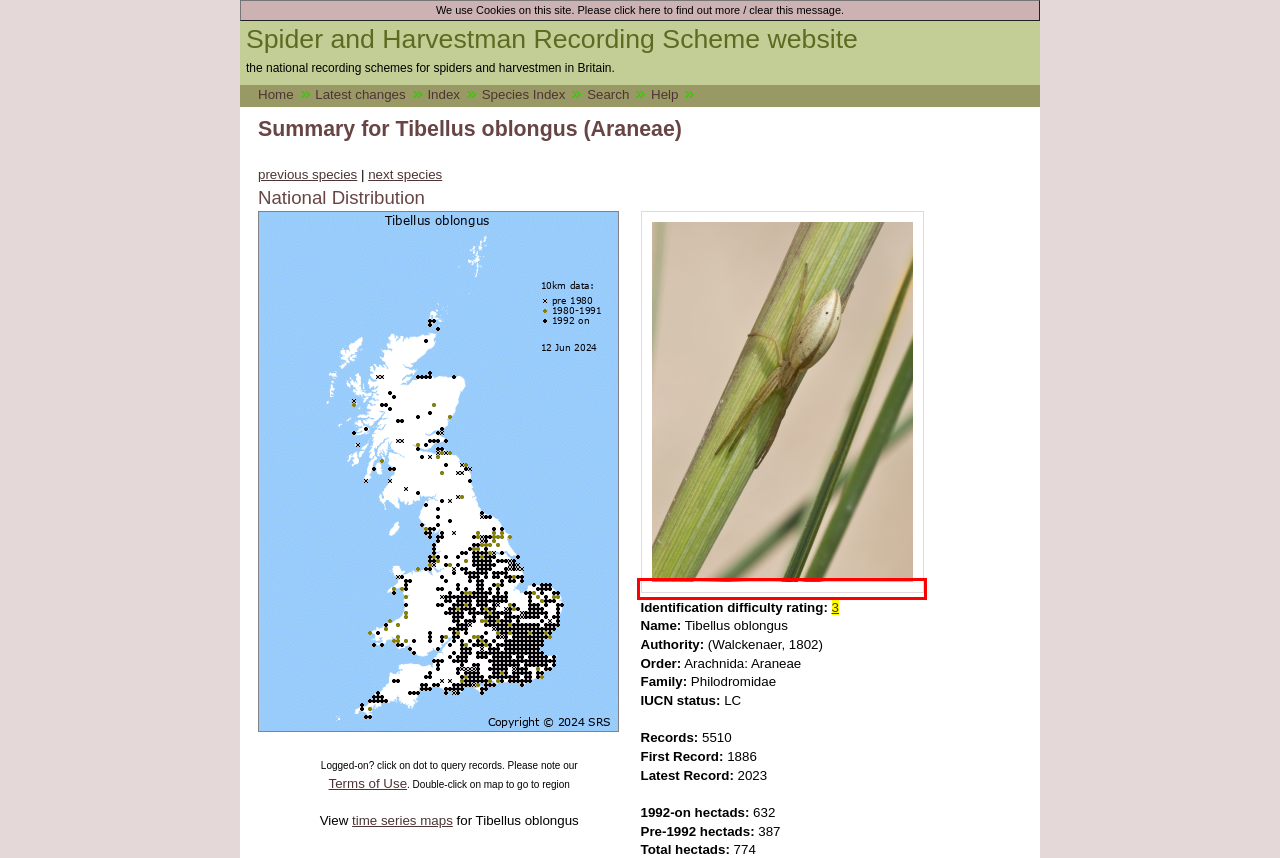You are looking at a screenshot of a webpage with a red bounding box around an element. Determine the best matching webpage description for the new webpage resulting from clicking the element in the red bounding box. Here are the descriptions:
A. Substrate and Hydrology
B. None | British Arachnological Society
C. Logon
D. Recording Methodology
E. Distribution
F. Time series maps
G. A-Z Species Index
H. Picture: Tibellus oblongus

H